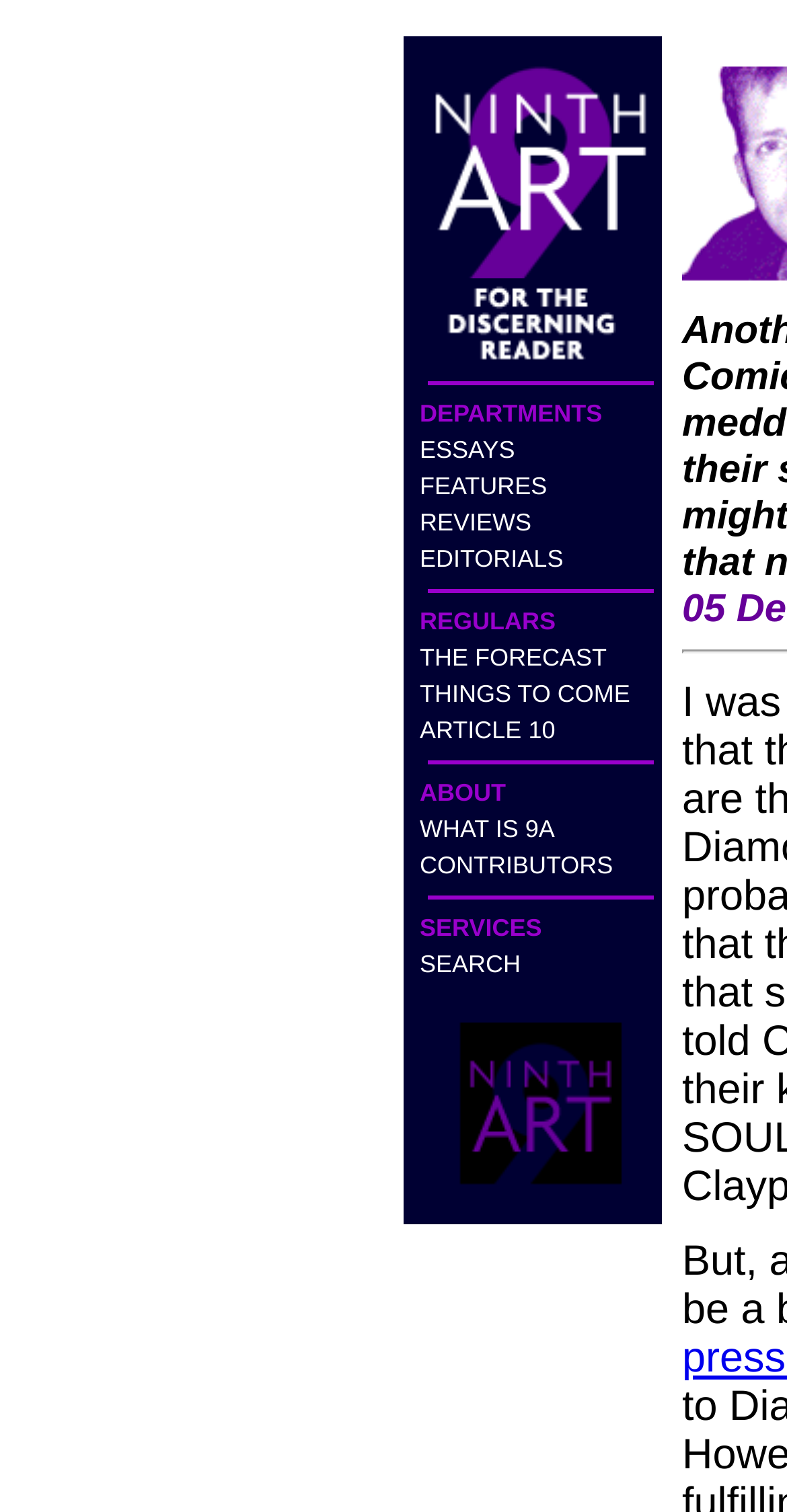Please mark the bounding box coordinates of the area that should be clicked to carry out the instruction: "go to ARTICLE 10".

[0.533, 0.474, 0.706, 0.492]